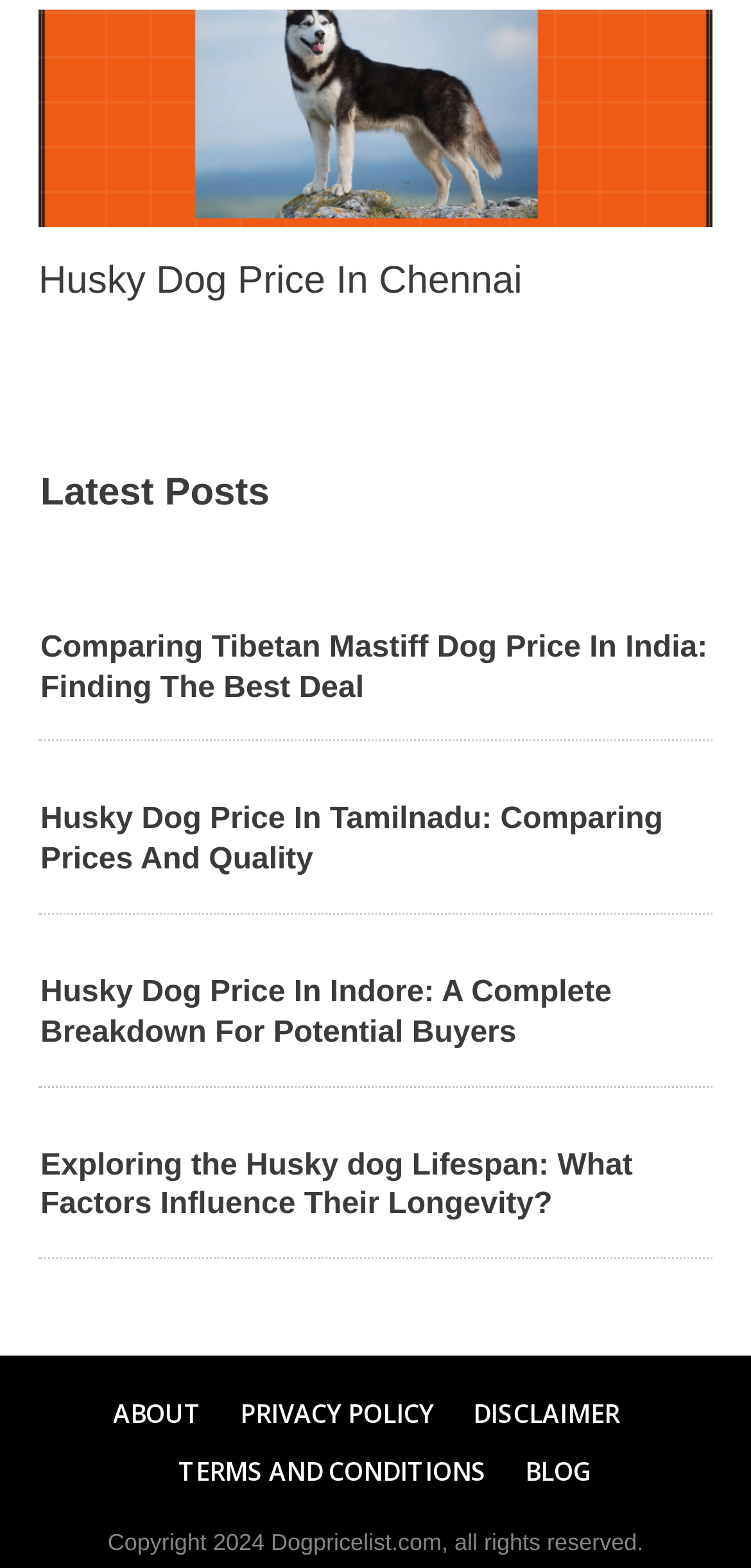Pinpoint the bounding box coordinates for the area that should be clicked to perform the following instruction: "Visit the ABOUT page".

[0.15, 0.886, 0.268, 0.918]